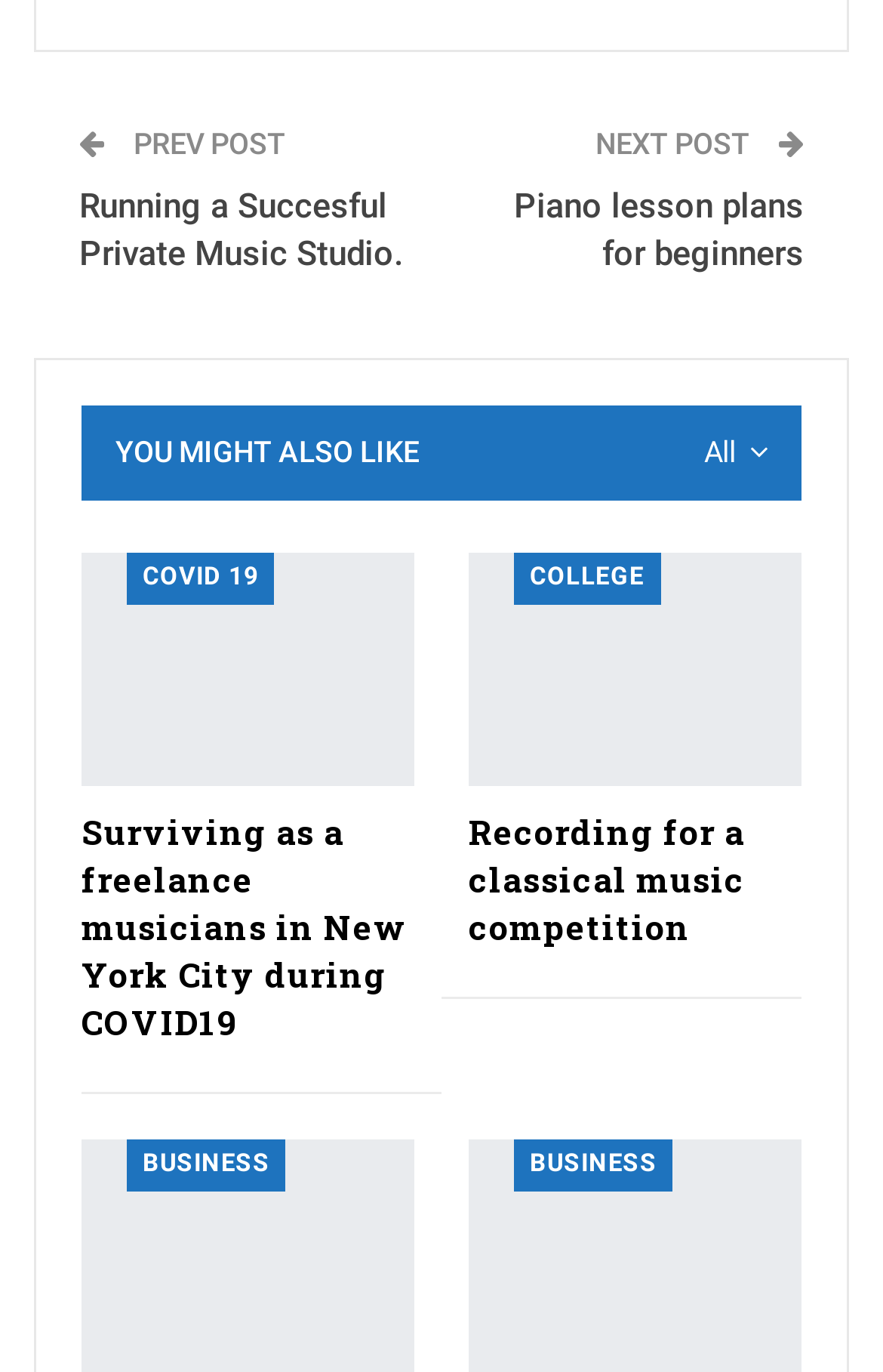Determine the bounding box coordinates for the area you should click to complete the following instruction: "Read about running a successful private music studio".

[0.09, 0.135, 0.456, 0.2]